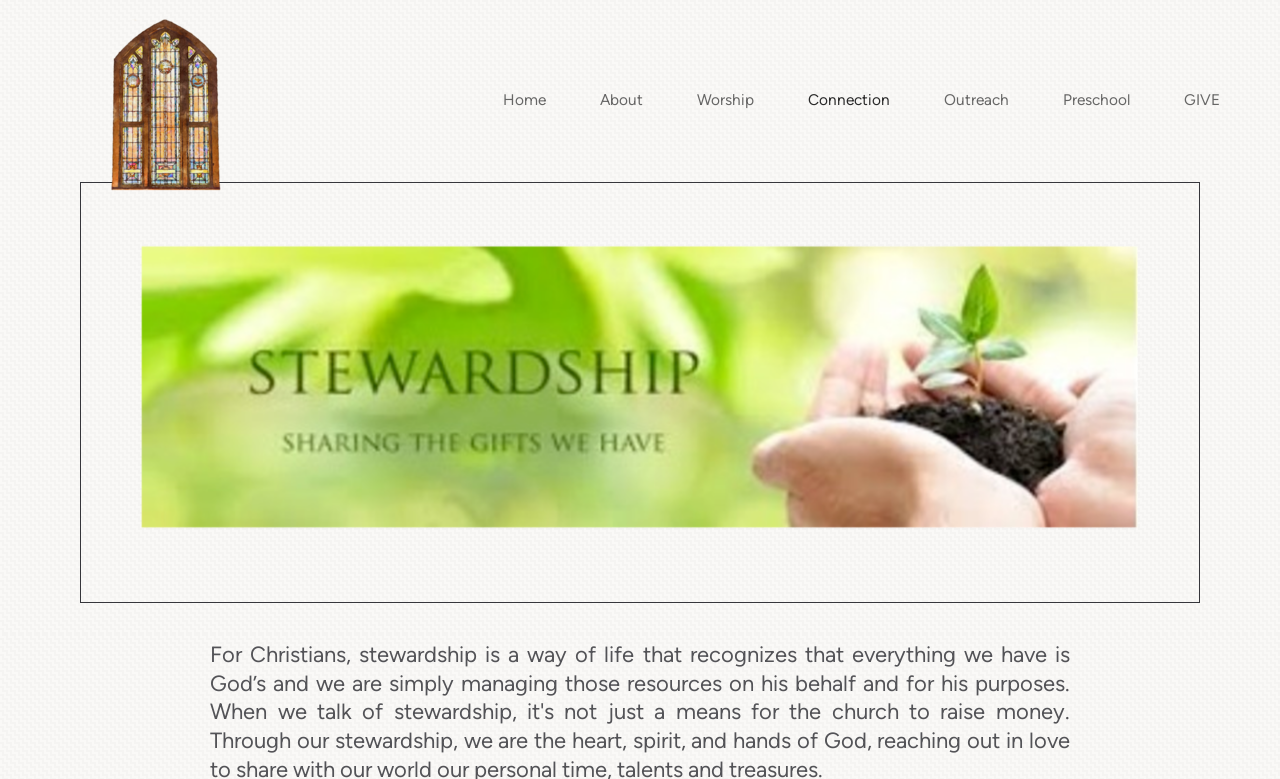Show the bounding box coordinates for the HTML element as described: "Worship".

[0.523, 0.096, 0.61, 0.159]